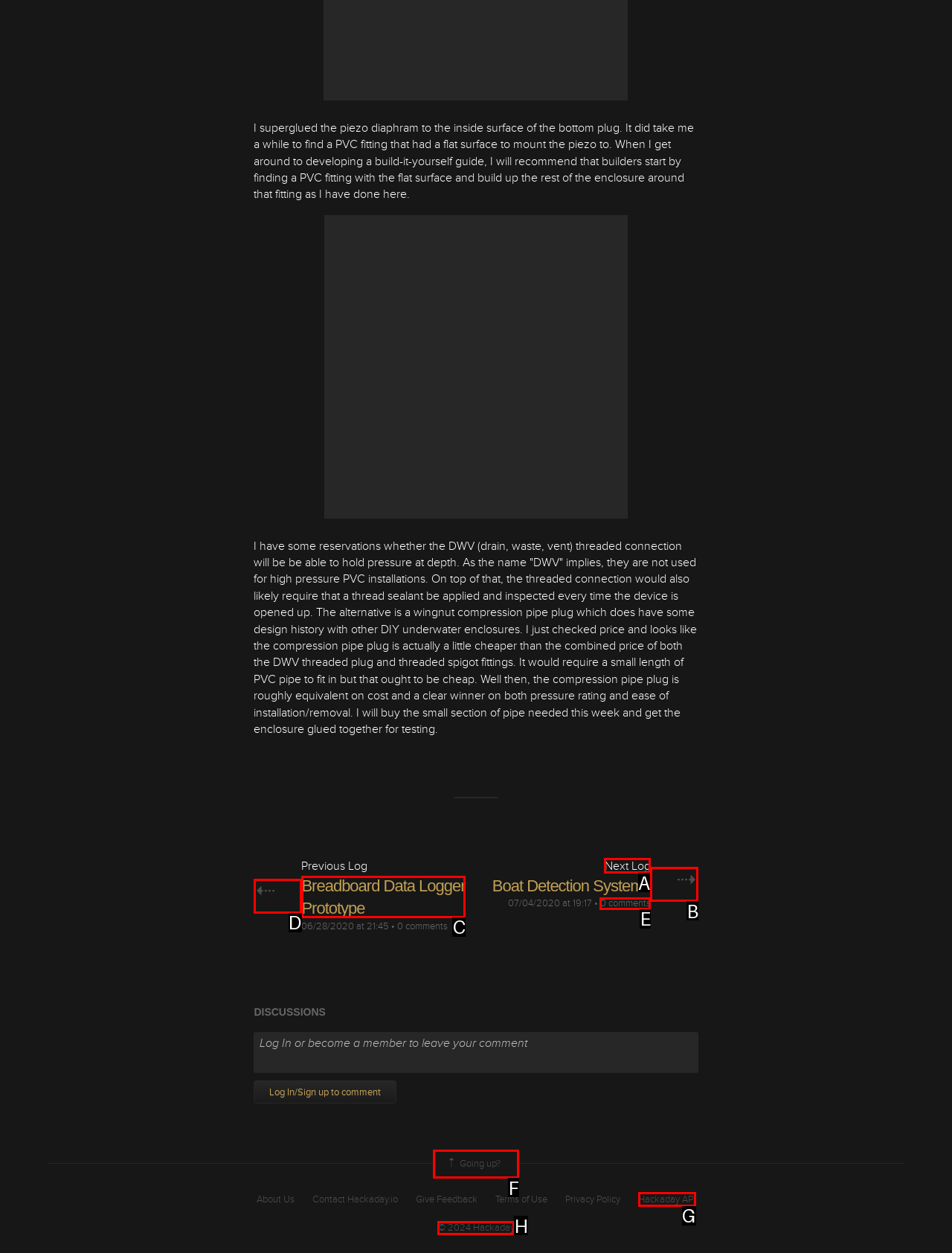Choose the letter that corresponds to the correct button to accomplish the task: Click the 'Next Log' link
Reply with the letter of the correct selection only.

A